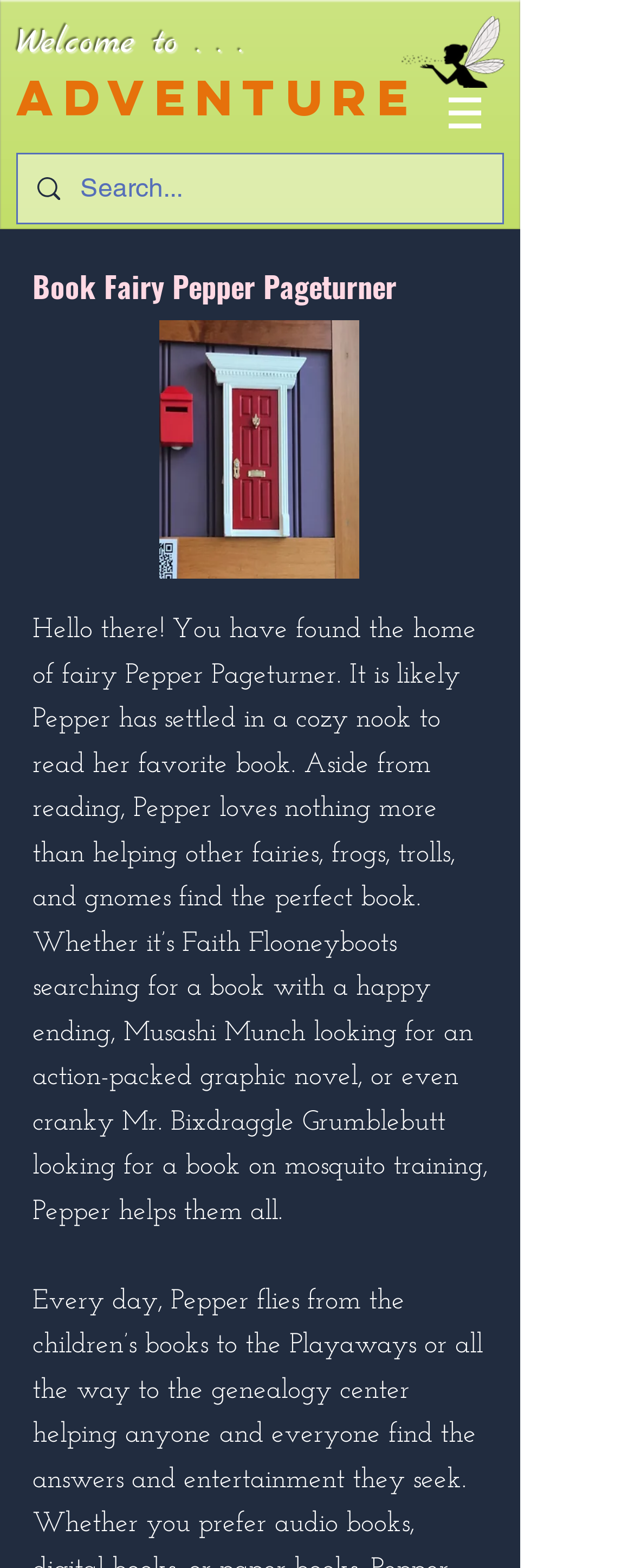What is the name of the fairy?
Refer to the image and give a detailed answer to the question.

I found the answer by looking at the heading element with the text 'Book Fairy Pepper Pageturner' and the image with the same name. This suggests that Pepper Pageturner is the name of the fairy.